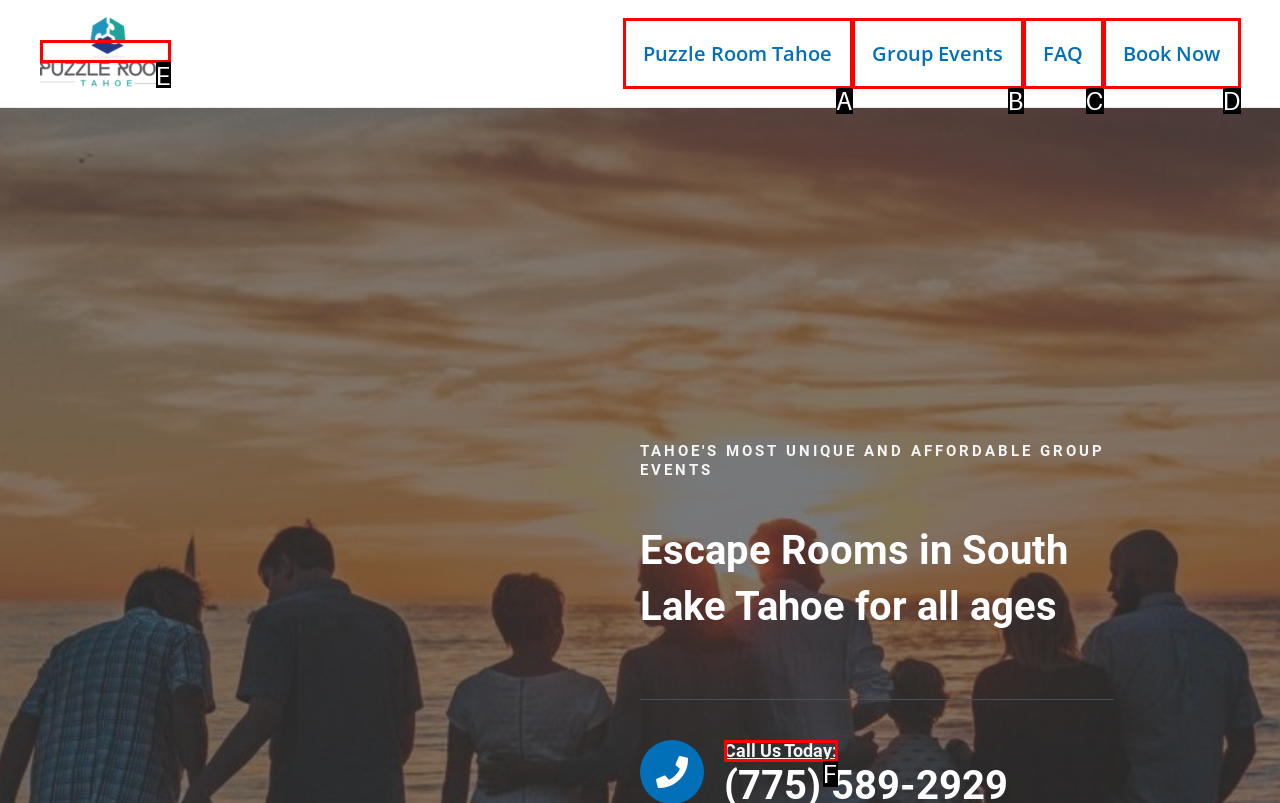Based on the given description: alt="puzzle room tahoe logo", determine which HTML element is the best match. Respond with the letter of the chosen option.

E